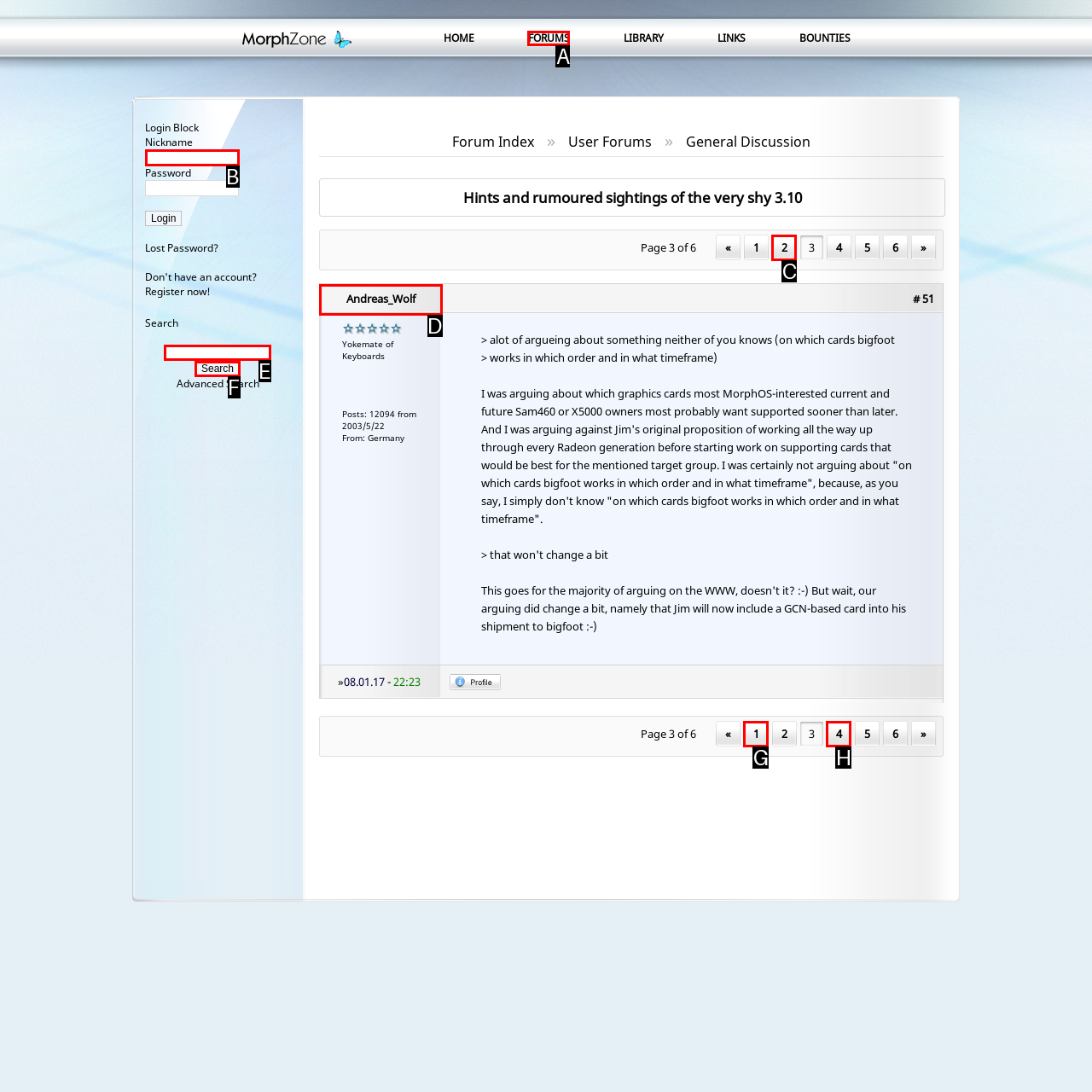Given the instruction: Search for something, which HTML element should you click on?
Answer with the letter that corresponds to the correct option from the choices available.

E